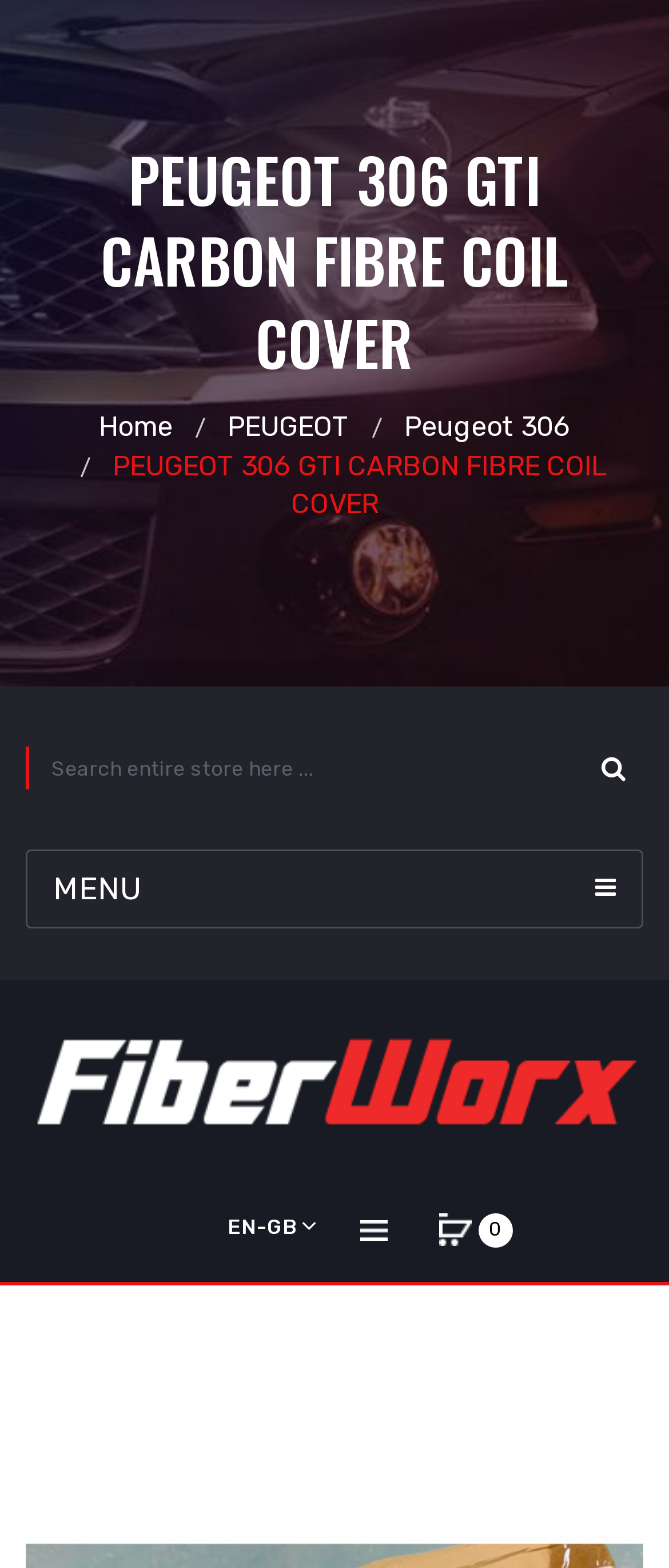Identify the bounding box of the UI element described as follows: "0my cart0.00". Provide the coordinates as four float numbers in the range of 0 to 1 [left, top, right, bottom].

[0.629, 0.762, 0.732, 0.806]